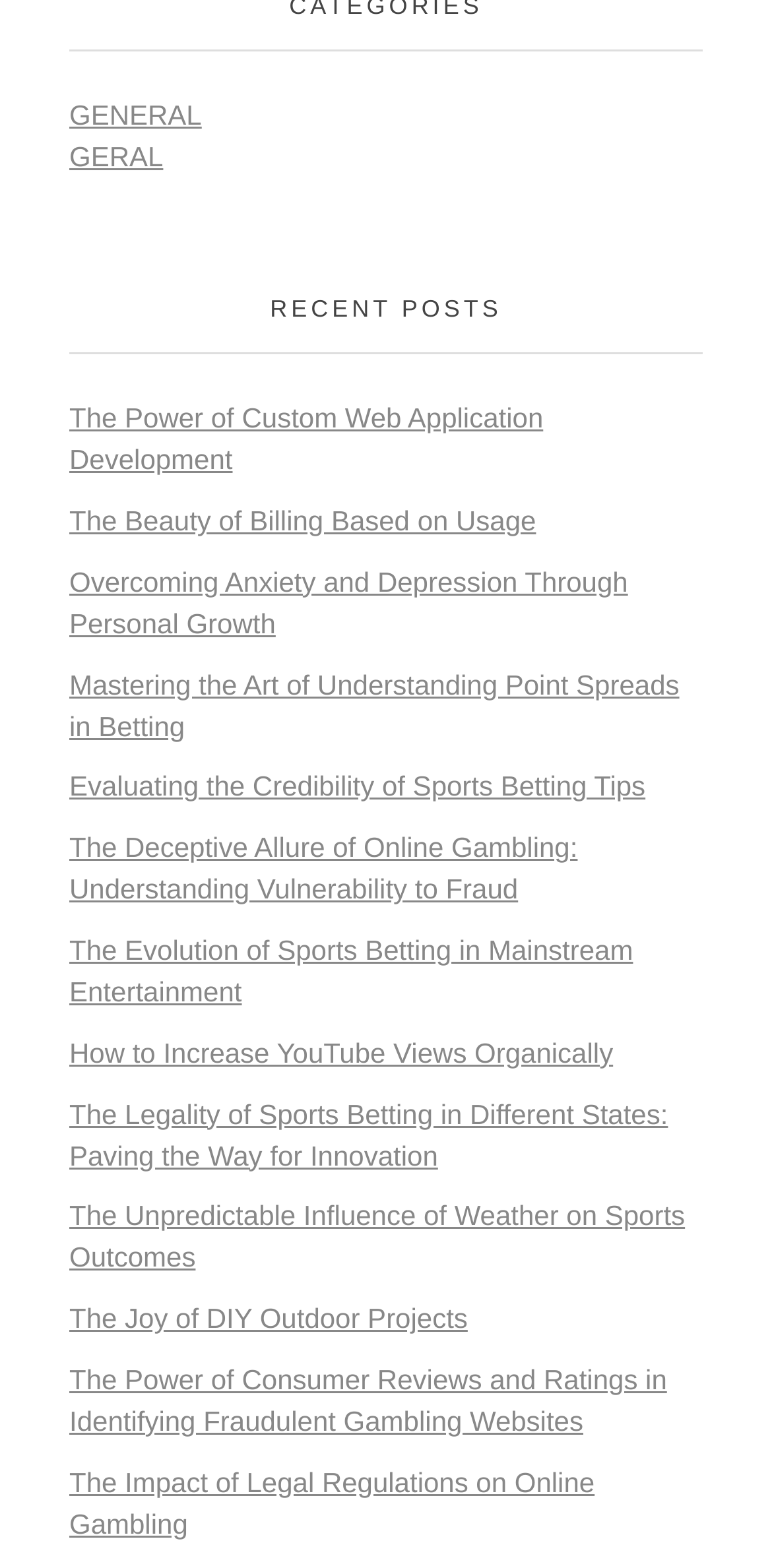Examine the image carefully and respond to the question with a detailed answer: 
What is the topic of the fifth link?

The fifth link has the text 'Evaluating the Credibility of Sports Betting Tips', which suggests that the topic of the link is related to sports betting.